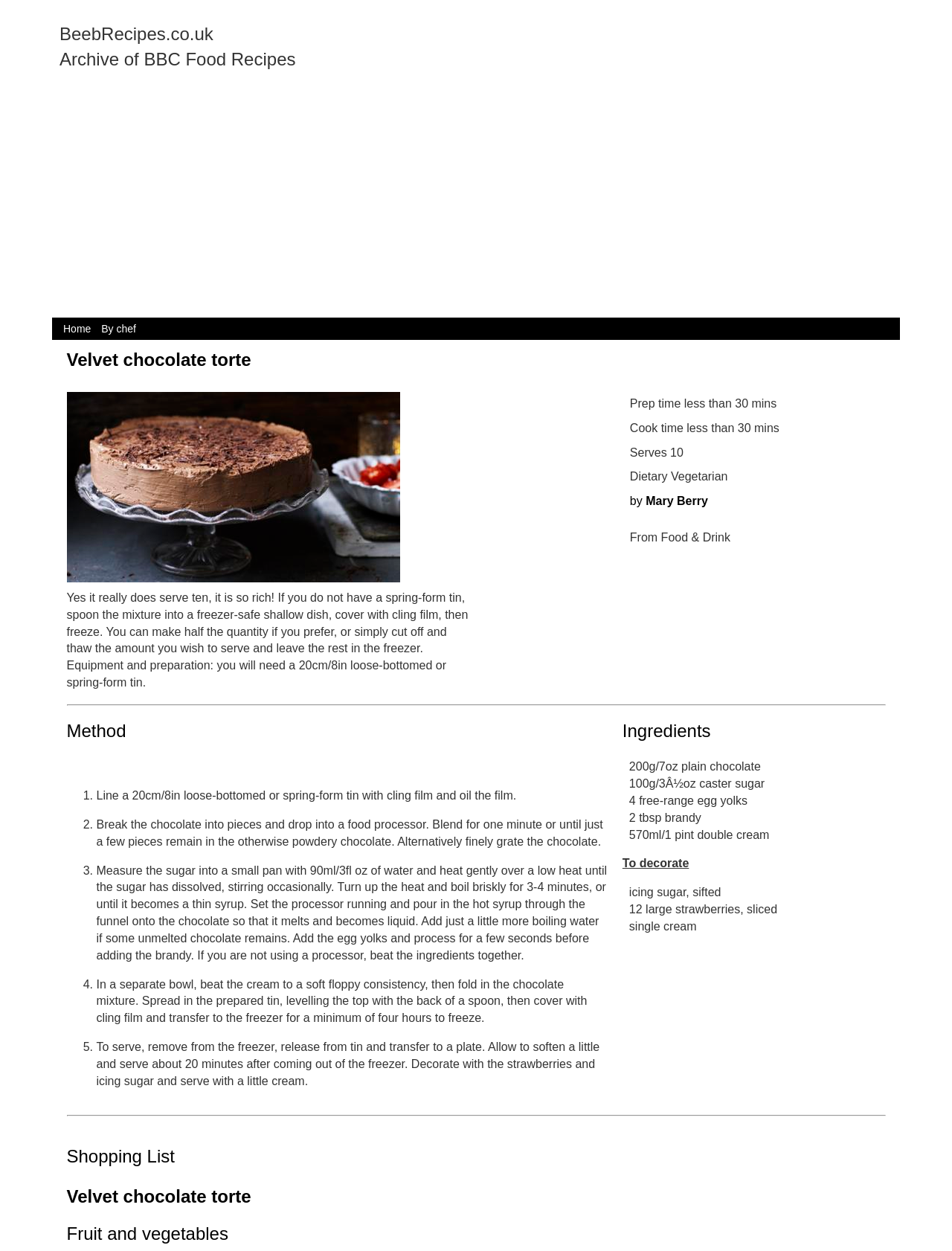What type of diet is this recipe suitable for?
Using the picture, provide a one-word or short phrase answer.

Vegetarian